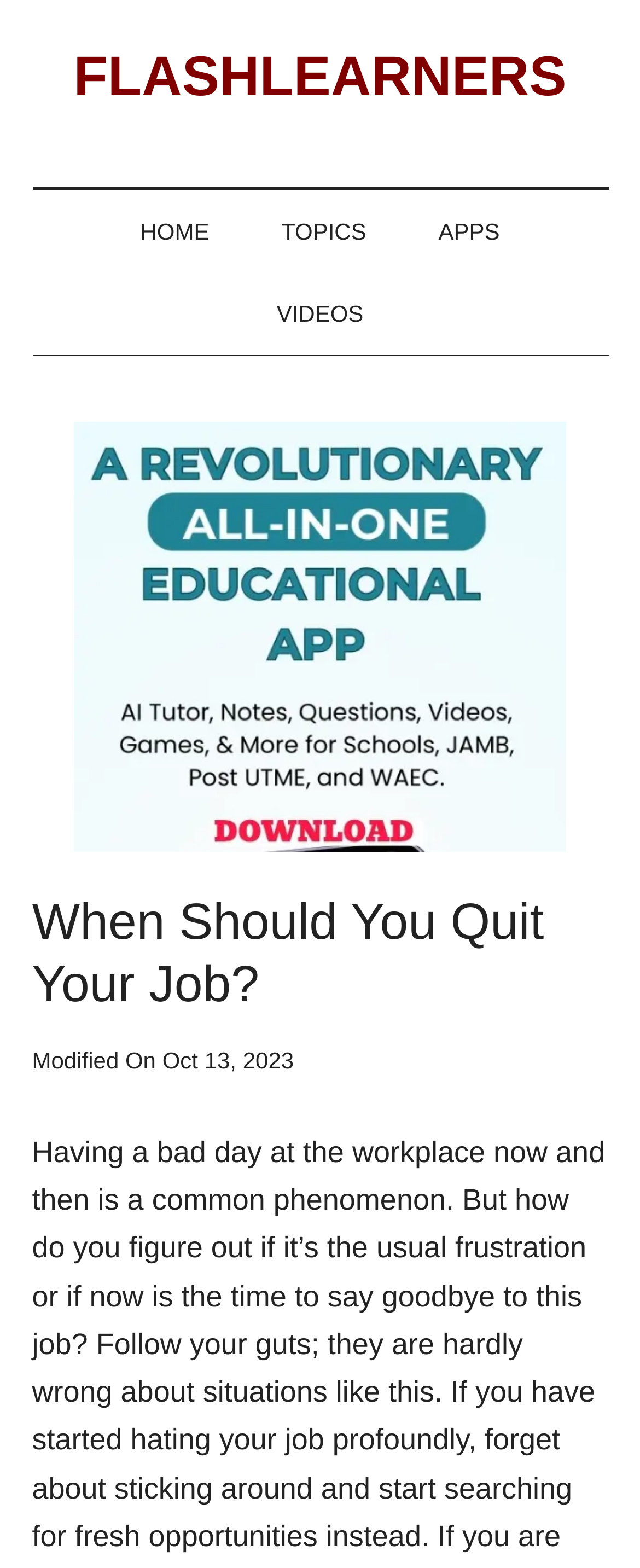Provide a short answer to the following question with just one word or phrase: What is the topic of this article?

Quitting a job